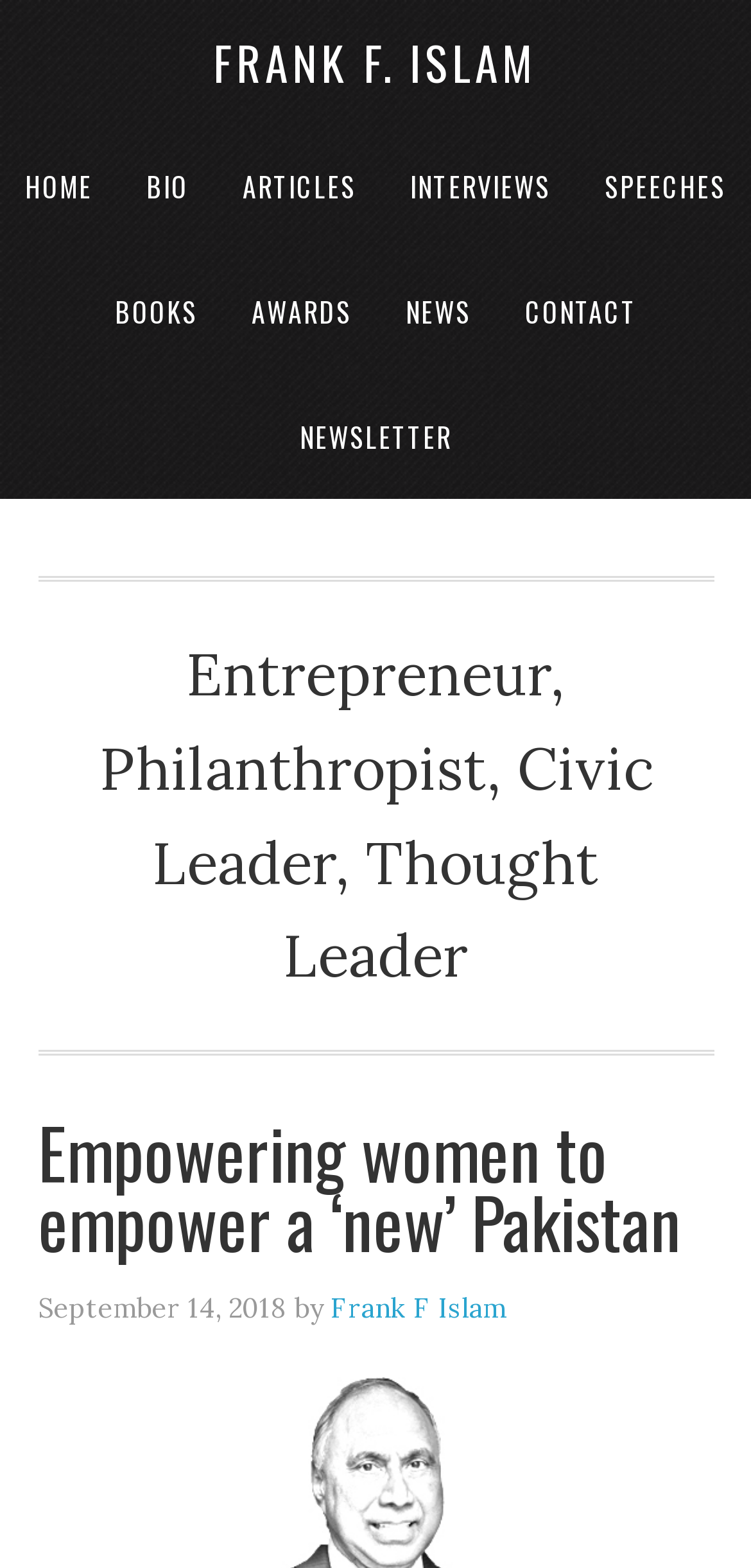Predict the bounding box coordinates of the UI element that matches this description: "Interviews". The coordinates should be in the format [left, top, right, bottom] with each value between 0 and 1.

[0.515, 0.079, 0.764, 0.158]